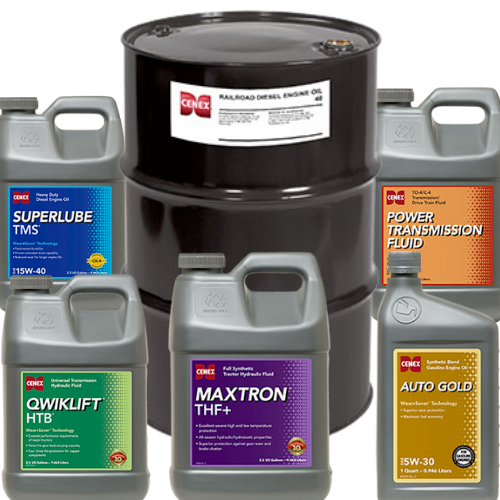Paint a vivid picture with your description of the image.

The image showcases a selection of Cenex lubricants and oils prominently displayed around a central black barrel labeled "RAILROAD DIESEL ENGINE OIL." The barrel is designed for durability and efficiency, serving industrial purposes. Surrounding the barrel are five containers of various lubricants:

1. **SUPERLUBE TMS** (115W-40) - ideal for high-performance engines, indicated by its bright orange label.
2. **QWIKLIFT HTB** - recognized for its advanced technology for hydraulic systems, featuring a green label.
3. **MAXTRON THF+** - a versatile fluid for transmissions and hydraulic applications, highlighted with a purple label.
4. **POWER TRANSMISSION FLUID** - essential for maintaining optimal performance in power transmission systems, showcased in red.
5. **AUTO GOLD** (15W-30) - designed for everyday vehicles, emphasizing its compatibility through a yellow label.

This arrangement illustrates Cenex's comprehensive range of lubricant solutions suitable for both automotive and industrial applications, underscoring their commitment to quality and innovation in lubrication.